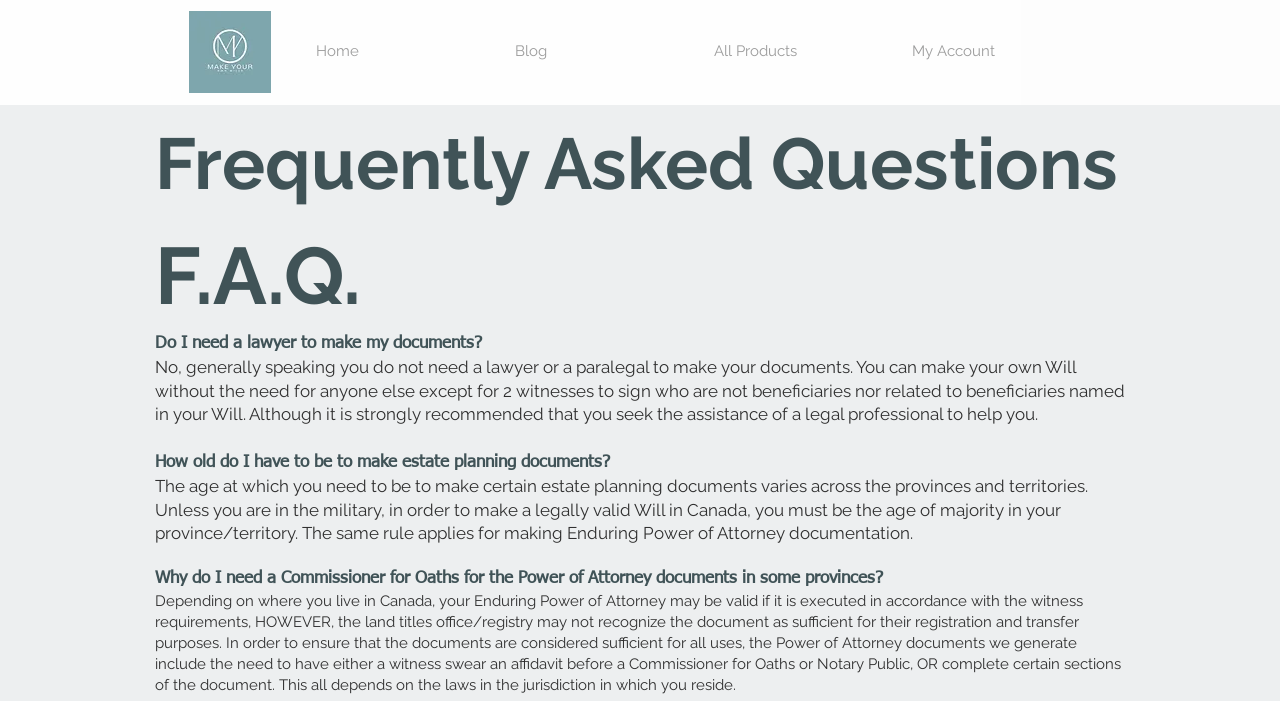How many witnesses are required to sign a Will?
Refer to the image and provide a detailed answer to the question.

The webpage states that you can make your own Will without the need for anyone else except for 2 witnesses to sign who are not beneficiaries nor related to beneficiaries named in your Will.